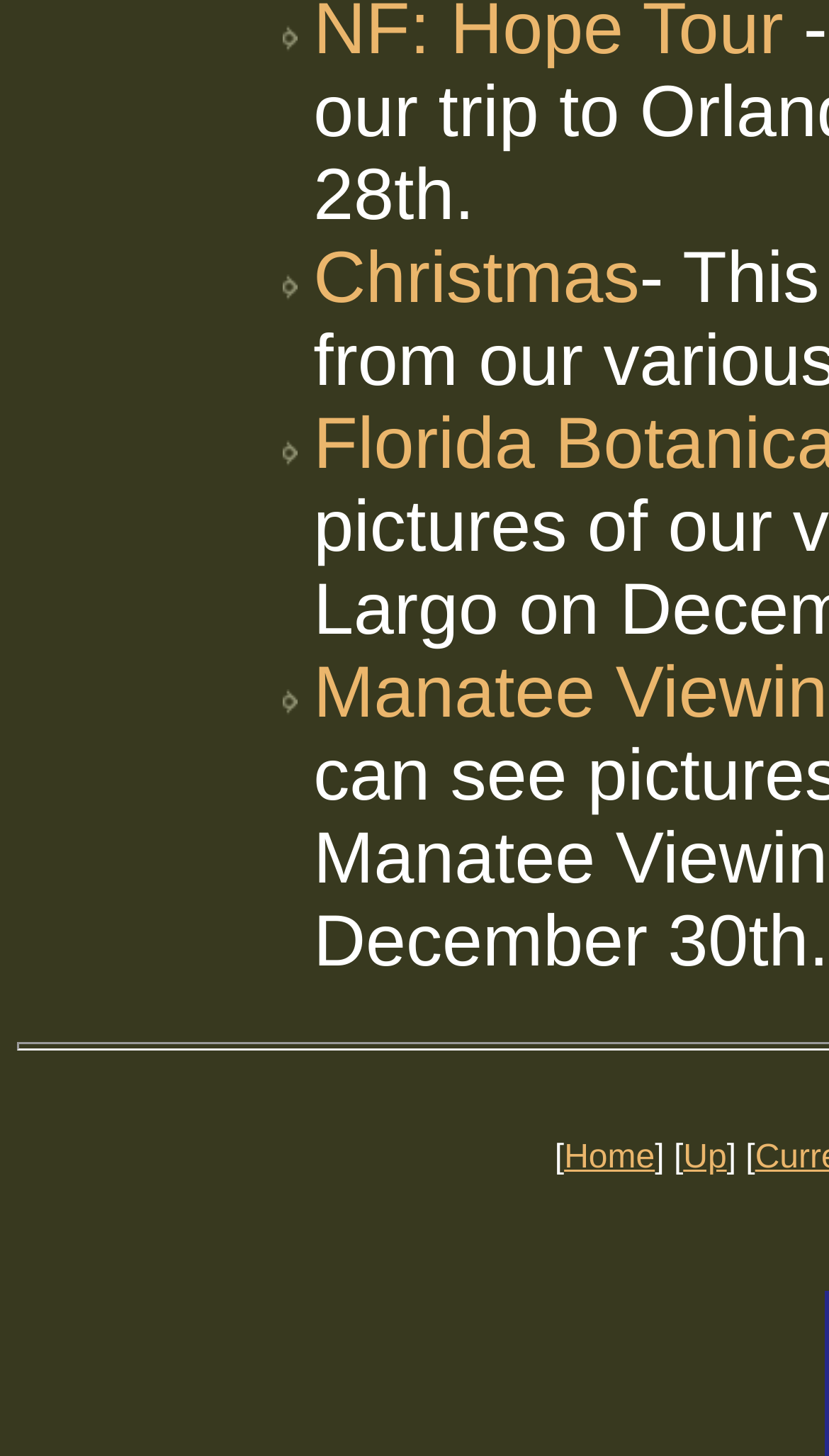Could you please study the image and provide a detailed answer to the question:
What is the purpose of the link 'Christmas'?

Based on the context of the webpage, I infer that the link 'Christmas' is likely used to navigate to a webpage related to Christmas, possibly containing information or resources about the holiday.